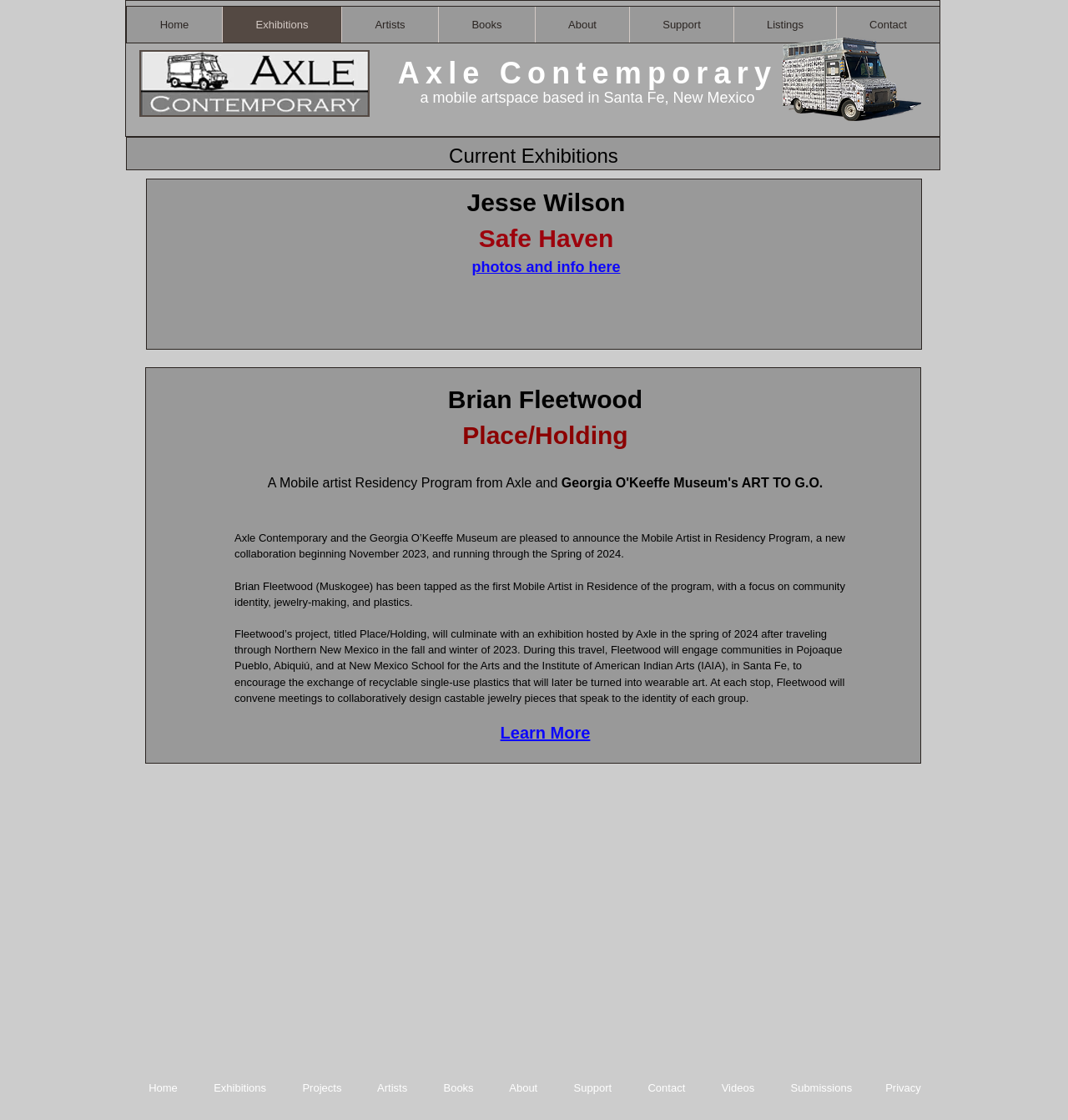What is the focus of Brian Fleetwood's project?
Using the image, give a concise answer in the form of a single word or short phrase.

community identity, jewelry-making, and plastics